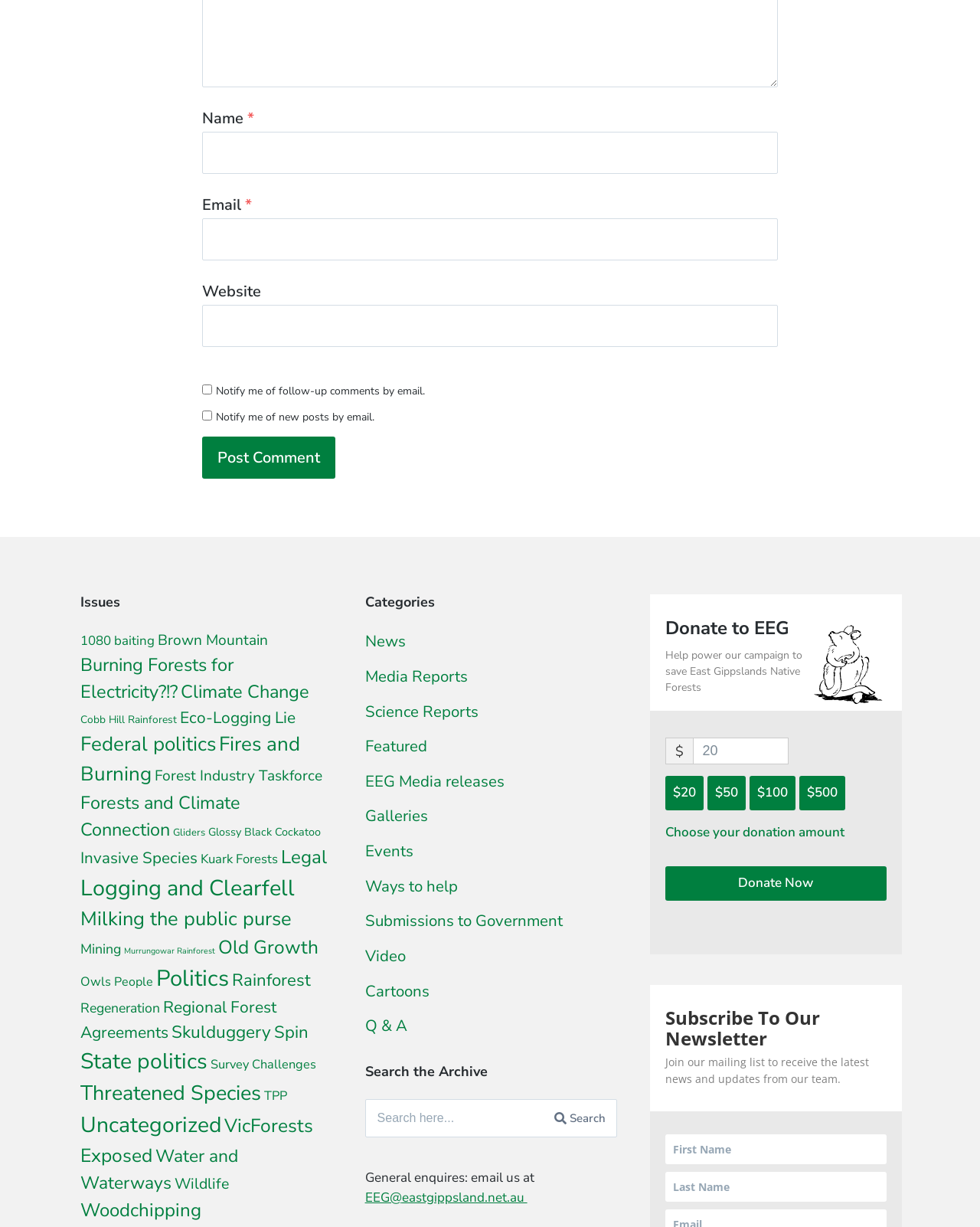Identify the bounding box coordinates of the region that should be clicked to execute the following instruction: "Enter your name".

[0.206, 0.108, 0.794, 0.142]